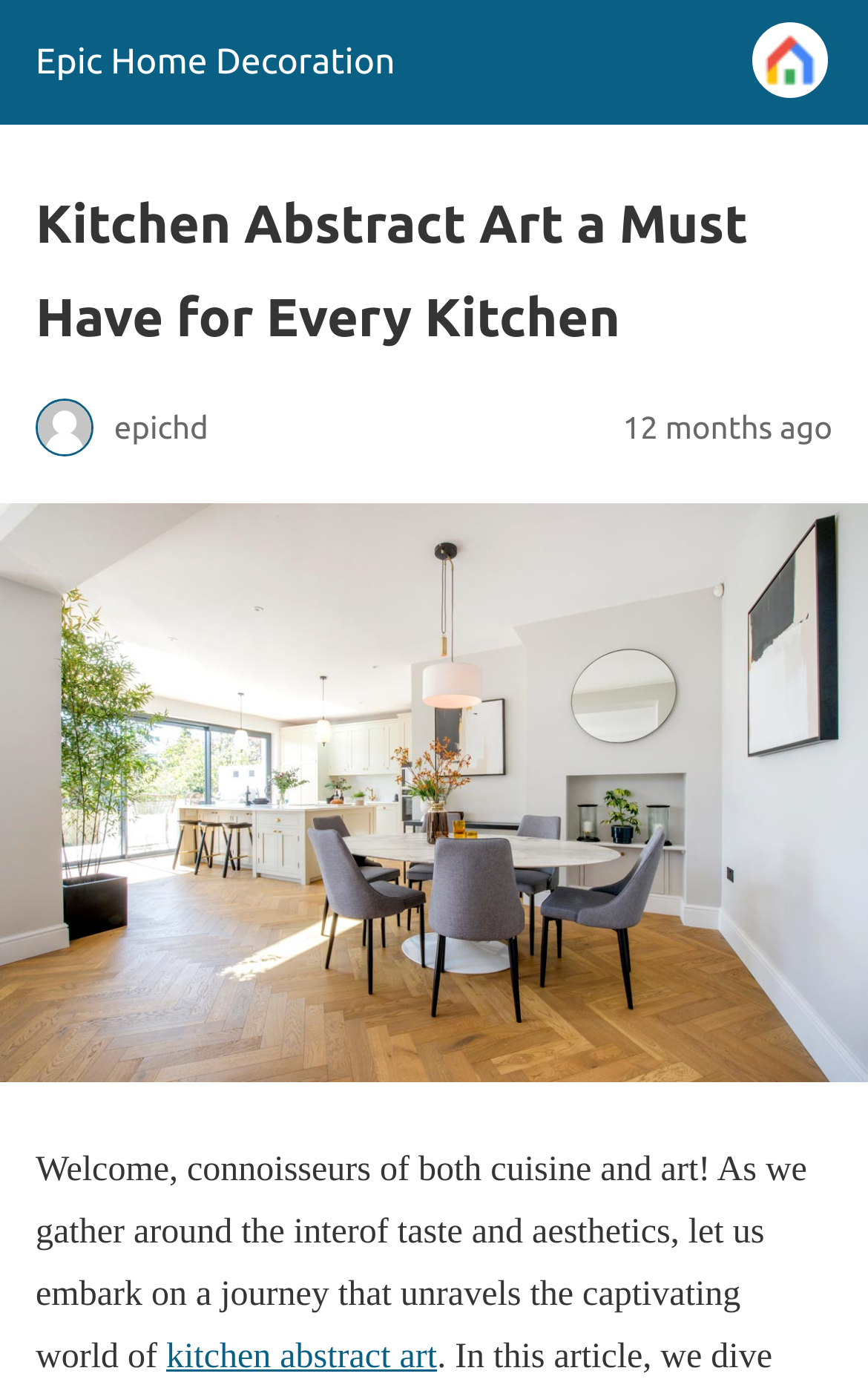Please answer the following question using a single word or phrase: 
What is the main topic of the article?

Kitchen Abstract Art